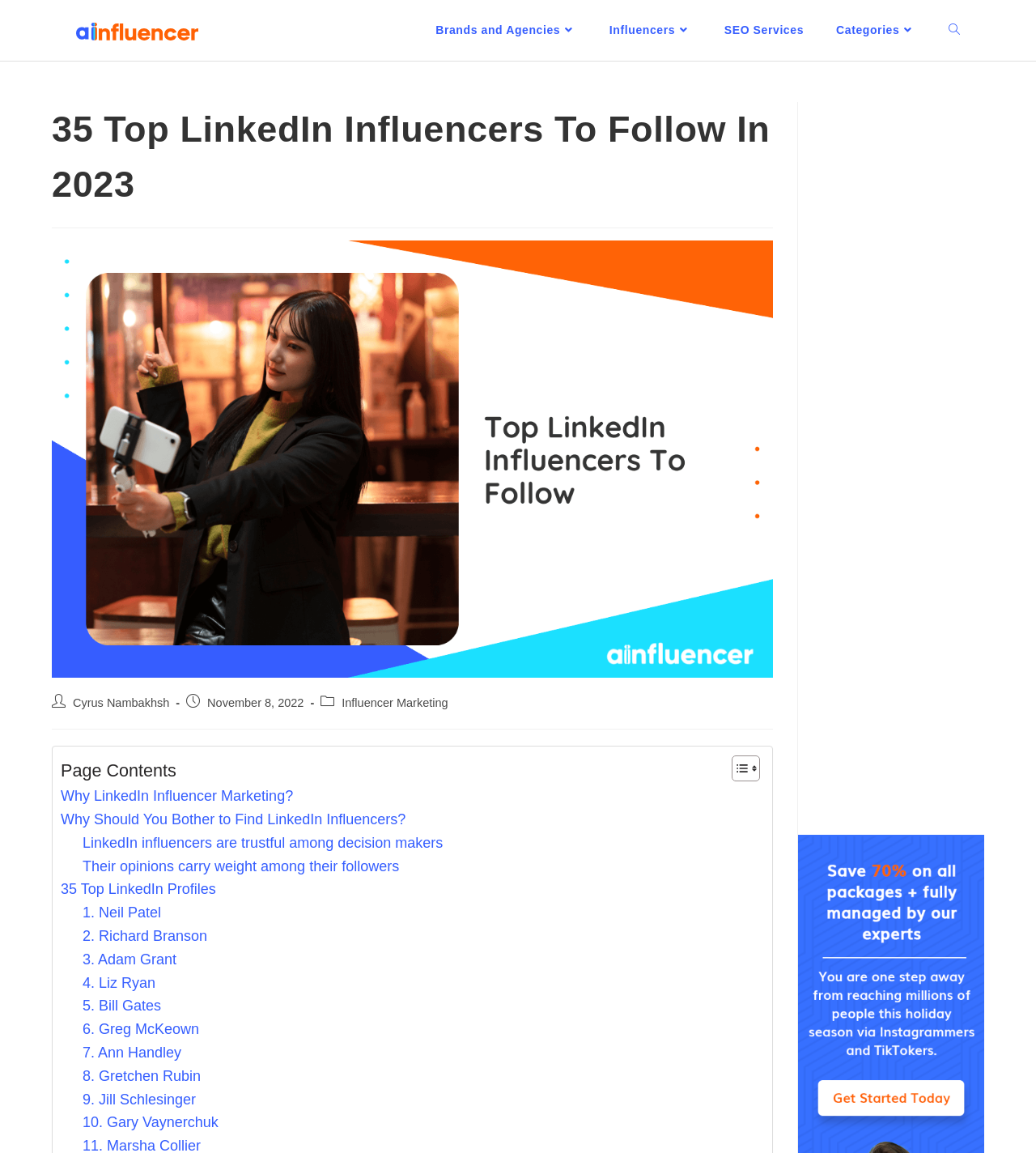Pinpoint the bounding box coordinates of the element to be clicked to execute the instruction: "Click on the Ainfluencer link".

[0.073, 0.019, 0.191, 0.033]